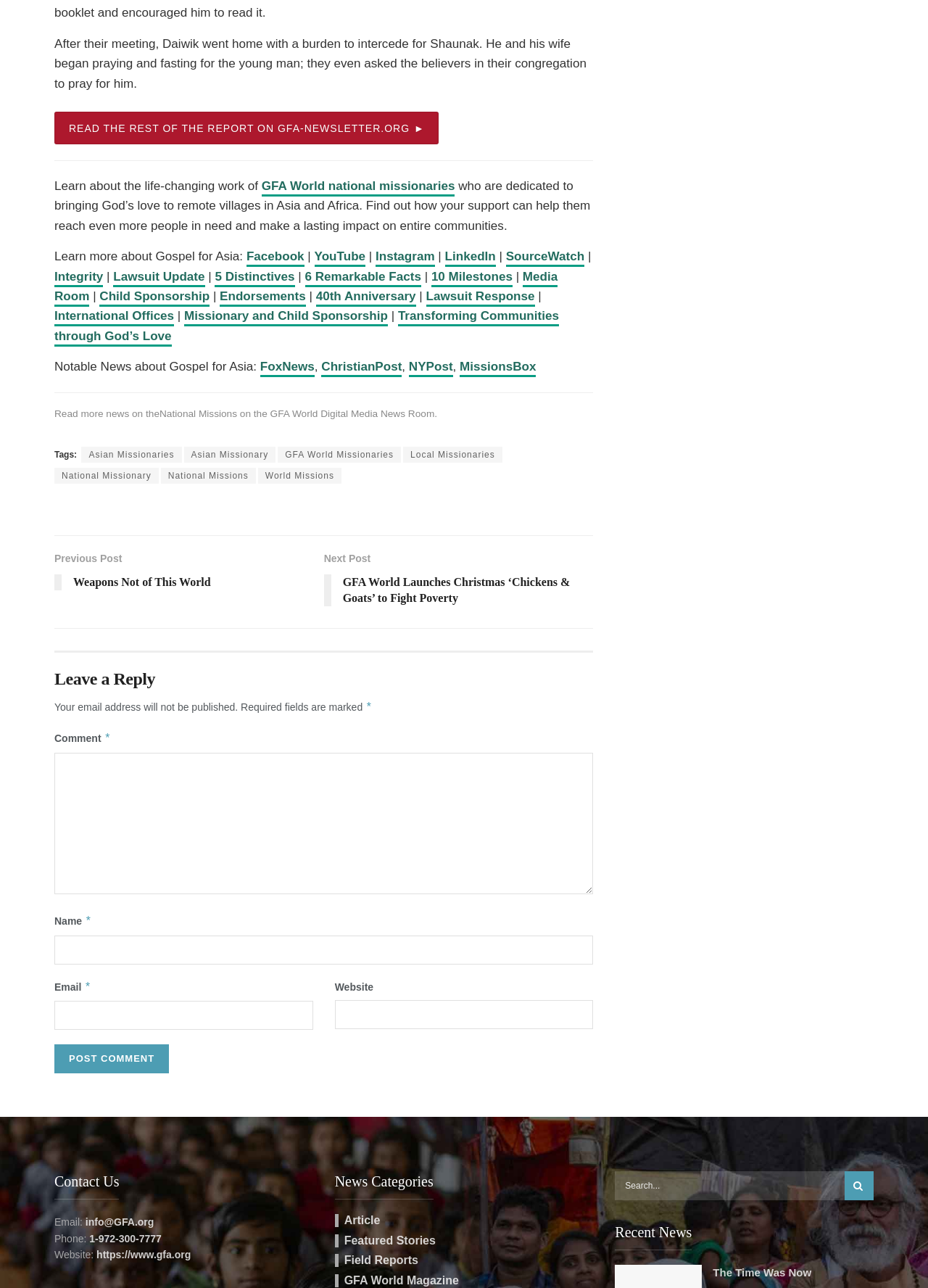Can you give a comprehensive explanation to the question given the content of the image?
What type of news categories are available?

The webpage has a section titled 'News Categories' which lists two categories: 'Article' and 'Featured Stories', indicating that these are the types of news categories available on the website.